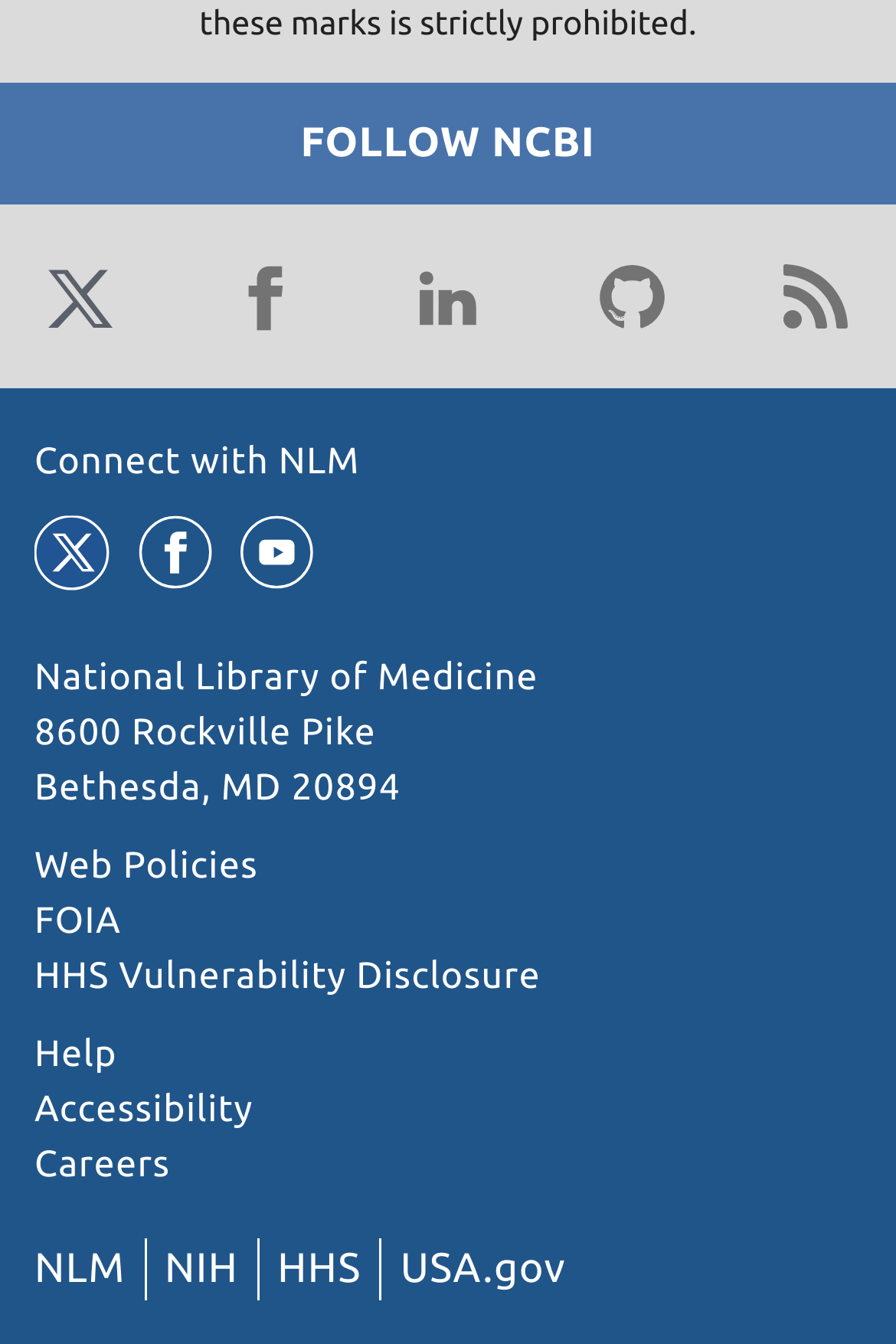Carefully observe the image and respond to the question with a detailed answer:
What is the name of the library?

I found the name of the library by looking at the static text 'National Library of Medicine' which is likely to be the name of the library.